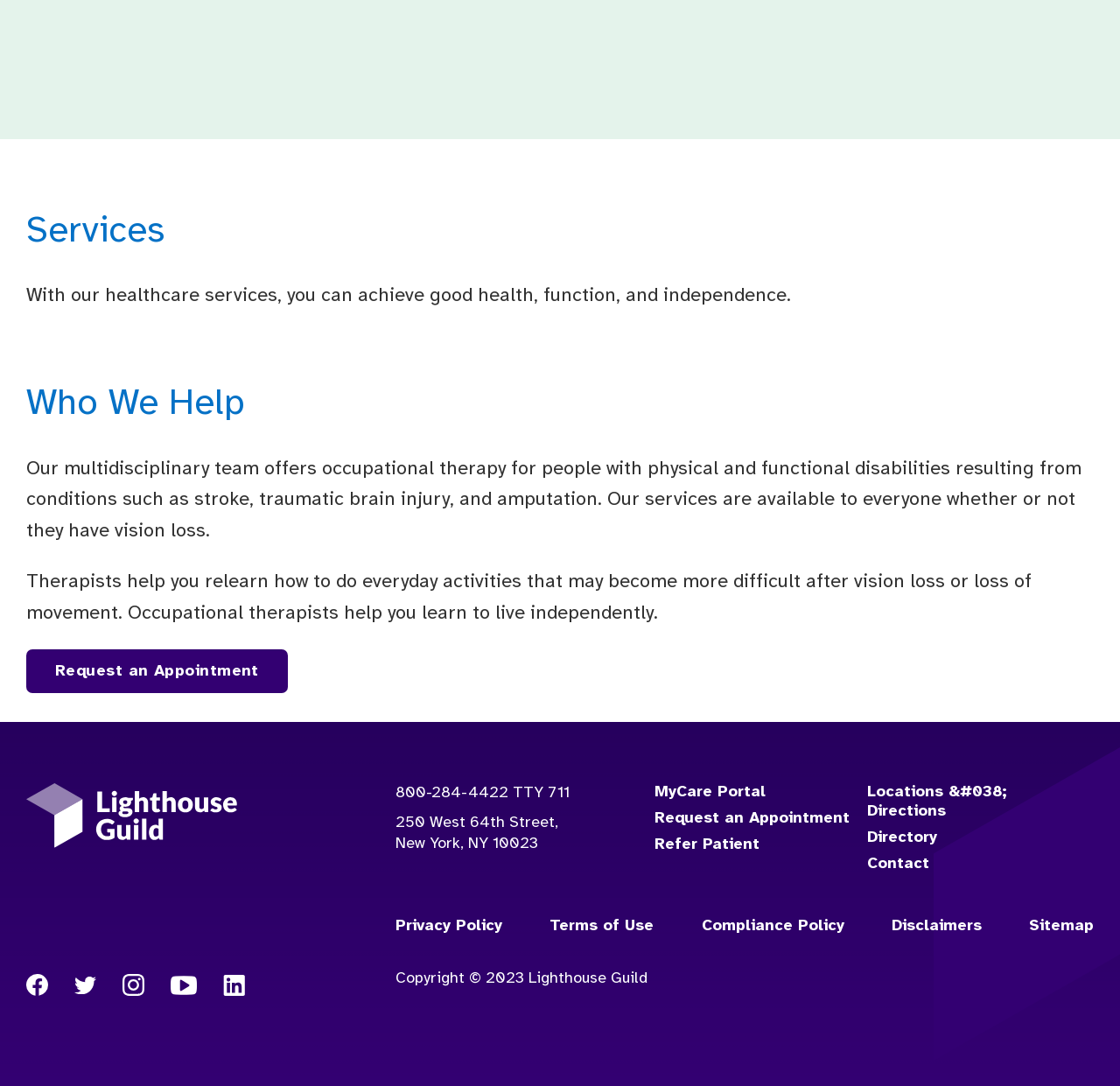Point out the bounding box coordinates of the section to click in order to follow this instruction: "Visit Lighthouse Guild".

[0.023, 0.721, 0.262, 0.785]